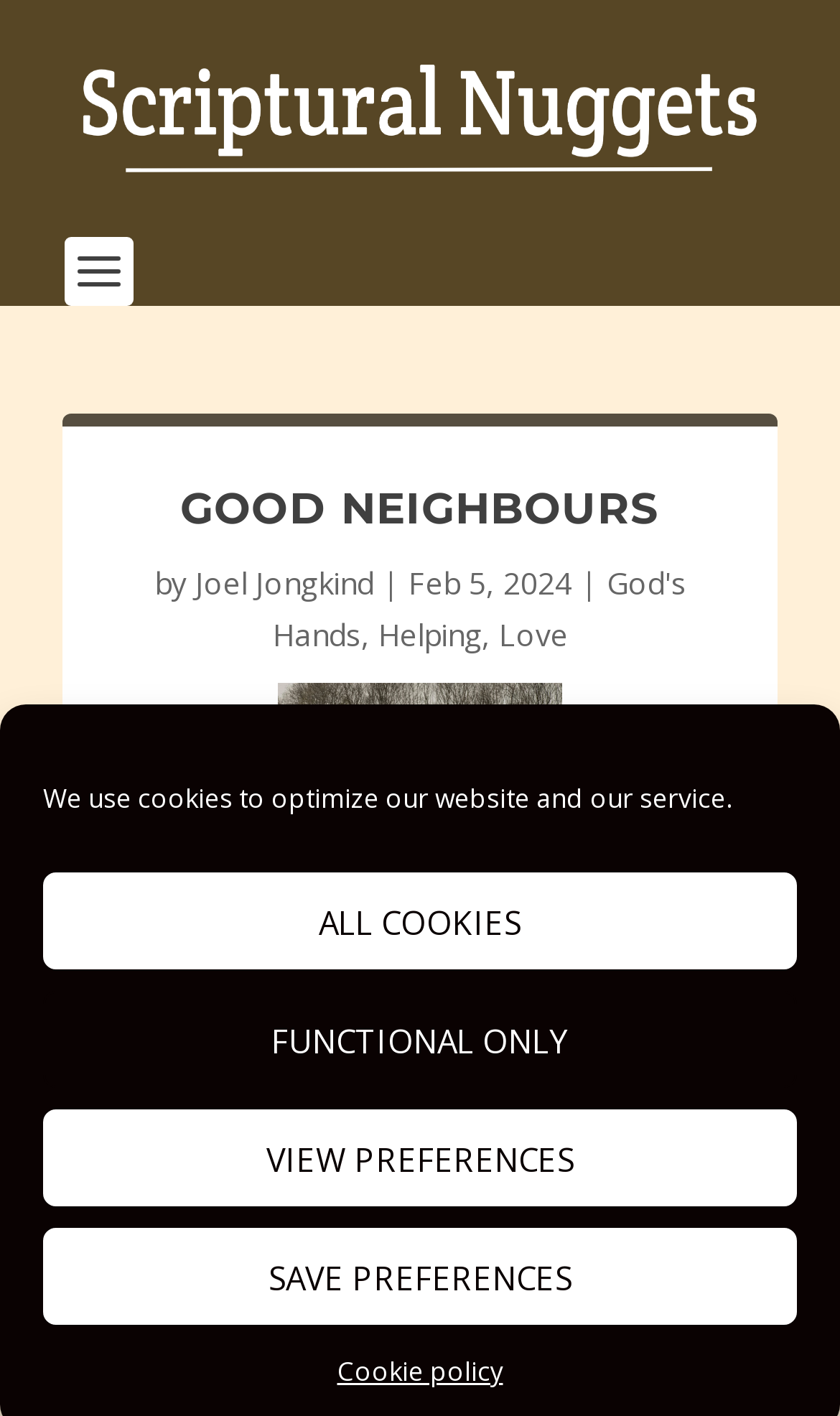What is the author of the article?
Identify the answer in the screenshot and reply with a single word or phrase.

Joel Jongkind